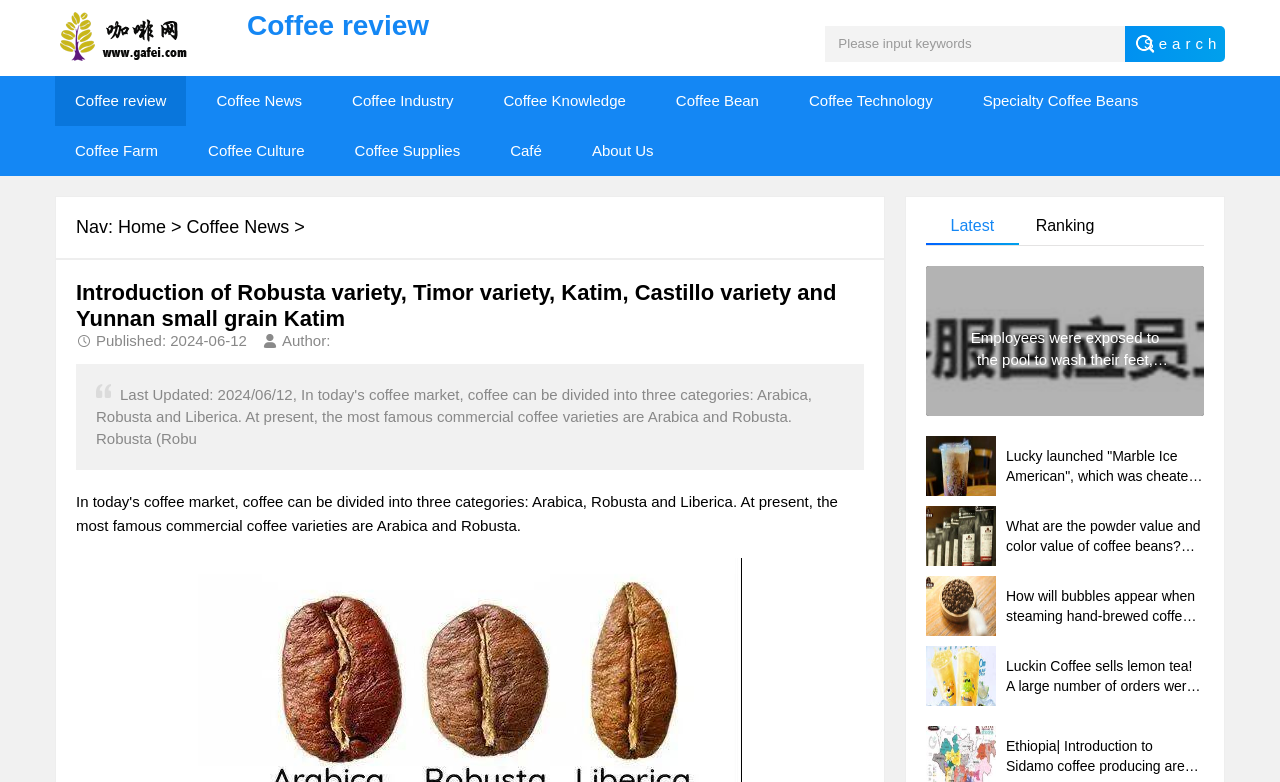Create a detailed summary of the webpage's content and design.

This webpage appears to be a coffee-related website, with a focus on coffee varieties, news, and knowledge. At the top of the page, there is a search bar with a "Search" button, accompanied by a text input field labeled "Please input keywords". 

To the left of the search bar, there is a link to "Coffee review" with a small image beside it. Below this link, there are several other links to different coffee-related topics, including "Coffee News", "Coffee Industry", "Coffee Knowledge", and more. These links are arranged horizontally and take up a significant portion of the top section of the page.

Further down the page, there is a heading that reads "Introduction of Robusta variety, Timor variety, Katim, Castillo variety and Yunnan small grain Katim", which suggests that the page may be providing information about different coffee varieties. Below this heading, there is a publication date and author information.

On the right side of the page, there are several links to news articles or blog posts, each with a corresponding image. These links have titles such as "Employees were exposed to the pool to wash their feet, and Mixue Ice City responded!", "Lucky launched 'Marble Ice American', which was cheated by netizens for selling similar 'tofu pudding'", and more. These links appear to be related to coffee news or trends.

At the very top of the page, there is a navigation menu with links to "Home", "Coffee News", and other sections of the website. There are also links to "Latest" and "Ranking" near the top-right corner of the page.